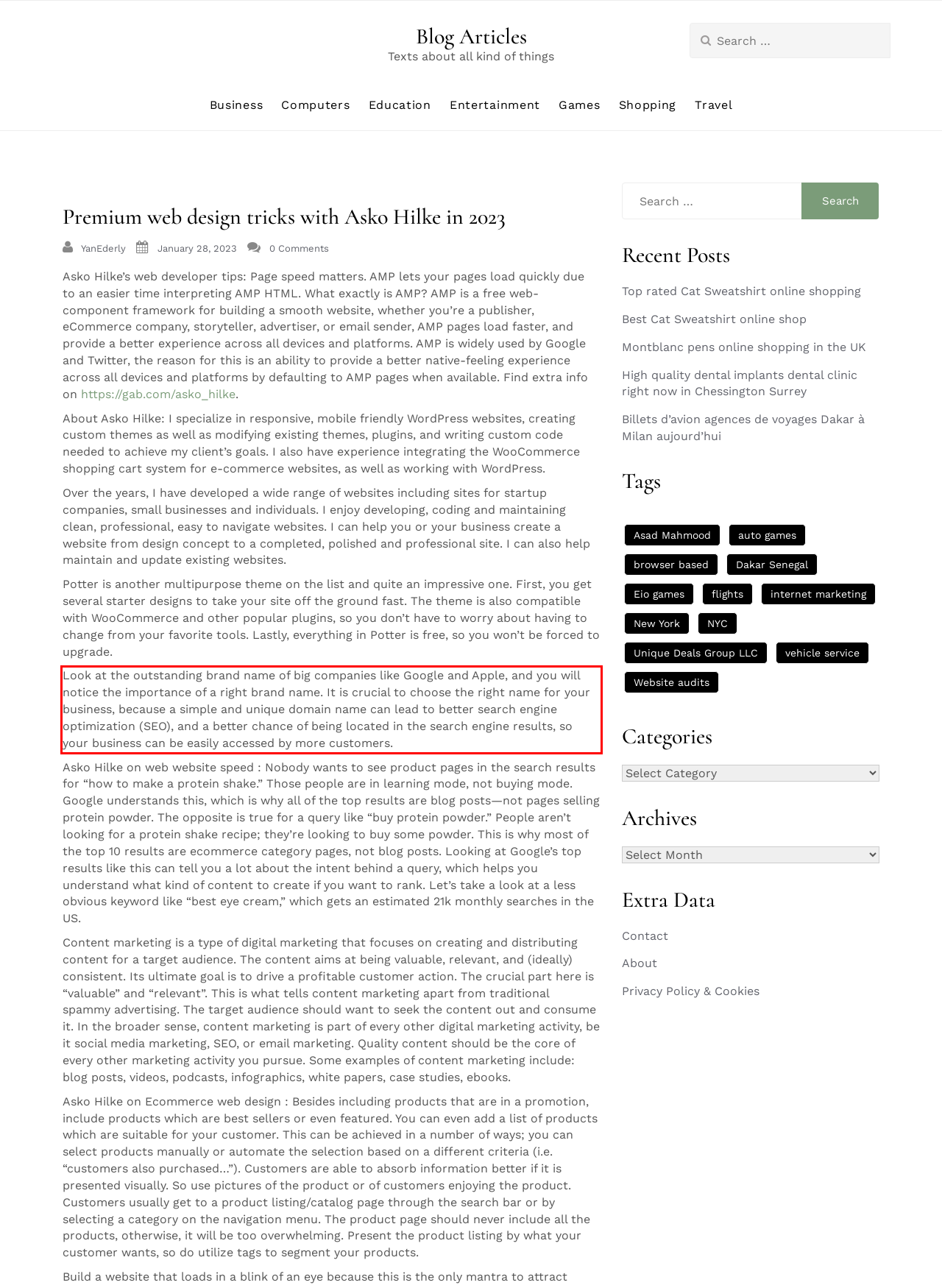Using the provided screenshot of a webpage, recognize the text inside the red rectangle bounding box by performing OCR.

Look at the outstanding brand name of big companies like Google and Apple, and you will notice the importance of a right brand name. It is crucial to choose the right name for your business, because a simple and unique domain name can lead to better search engine optimization (SEO), and a better chance of being located in the search engine results, so your business can be easily accessed by more customers.